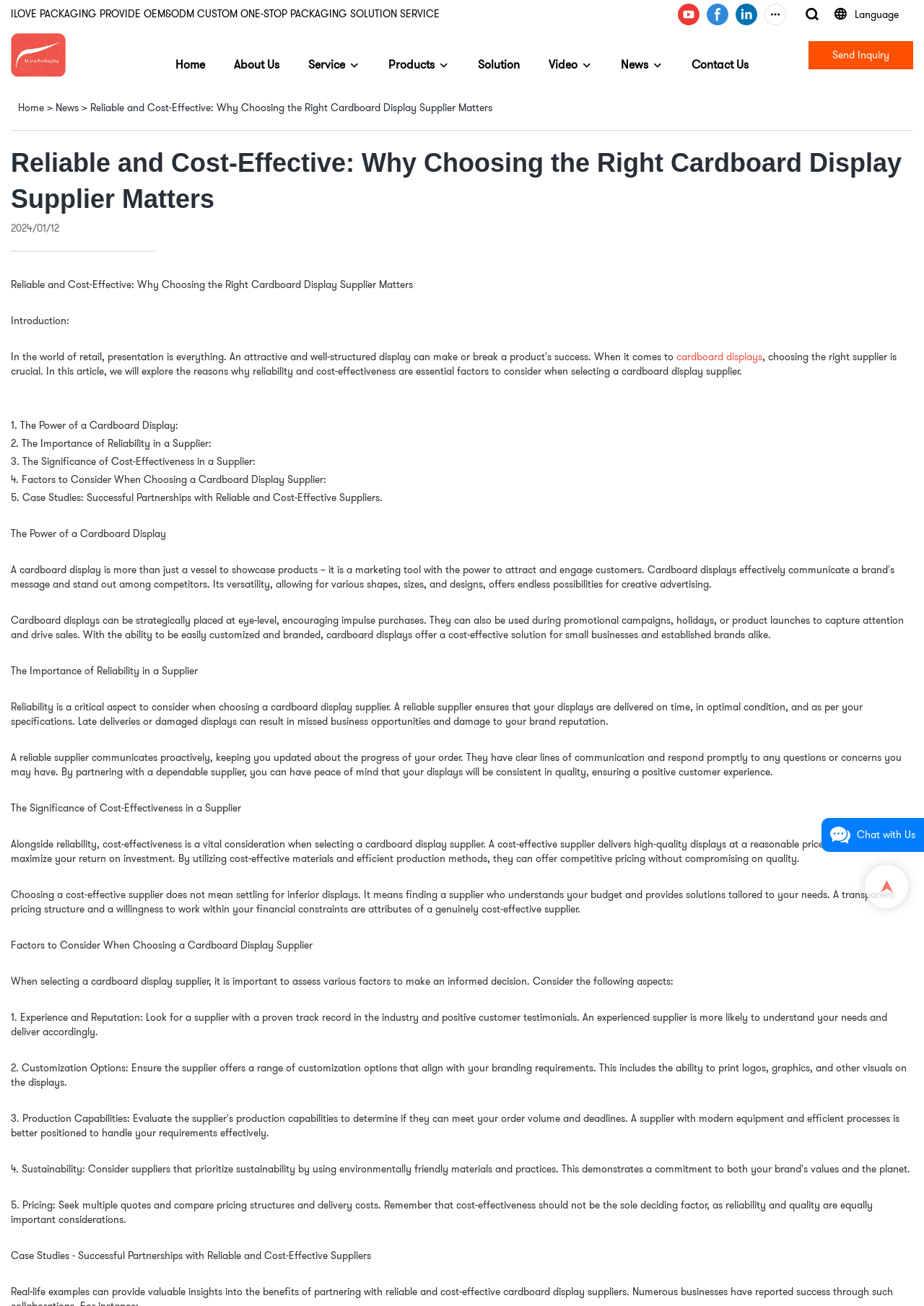How many social media links are there?
Please ensure your answer to the question is detailed and covers all necessary aspects.

There are three social media links at the top right corner of the webpage, which are youtube, facebook, and linkedin.